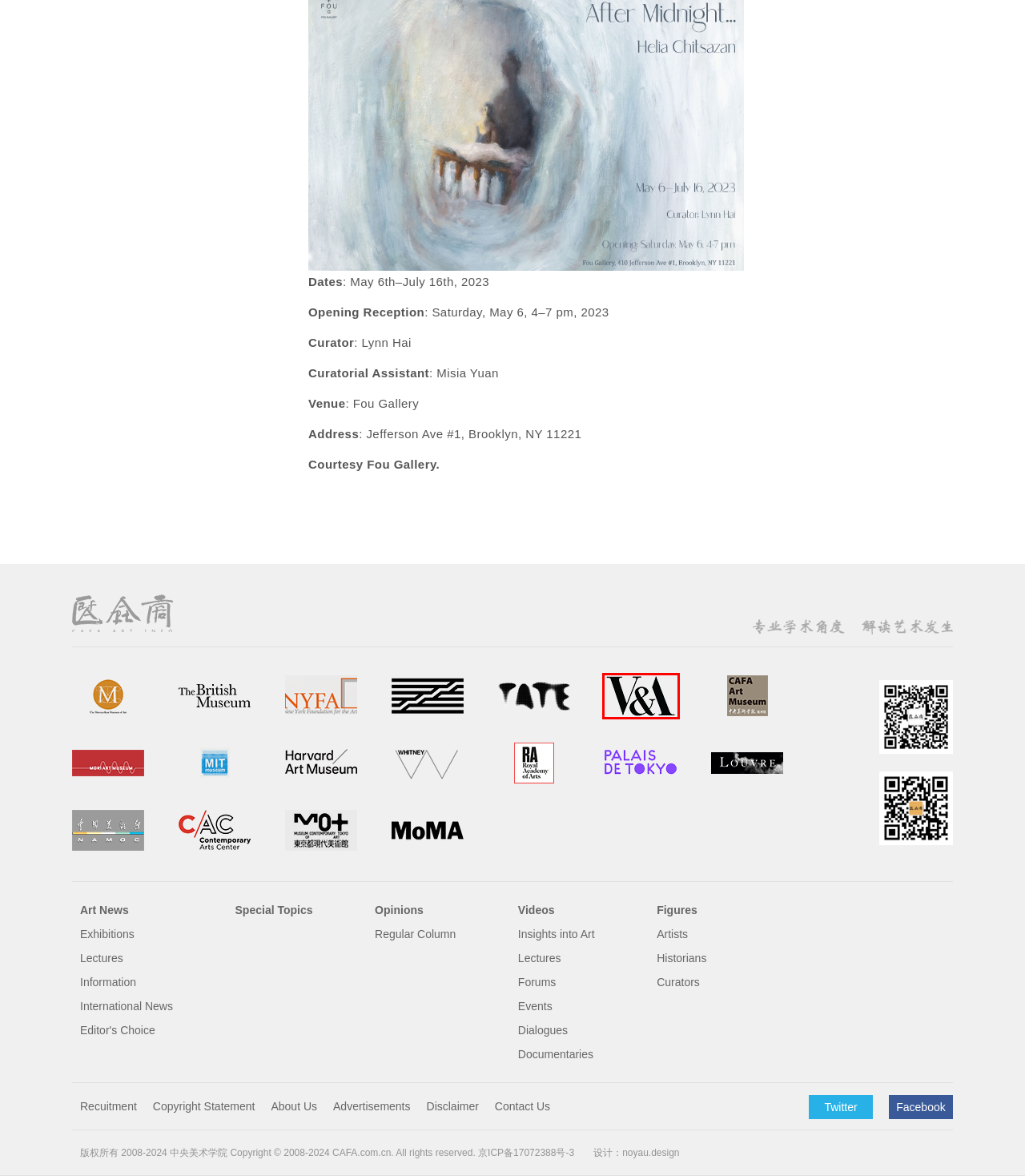A screenshot of a webpage is given, marked with a red bounding box around a UI element. Please select the most appropriate webpage description that fits the new page after clicking the highlighted element. Here are the candidates:
A. The family of art, design and performance museums · V&A
B. Home - NYFA
C. Whitney Museum of American Art
D. Royal Academy of Arts
E. MIT Museum Homepage | MIT Museum
F. Palais de Tokyo
G. The Metropolitan Museum of Art
H. 中国美术馆

A